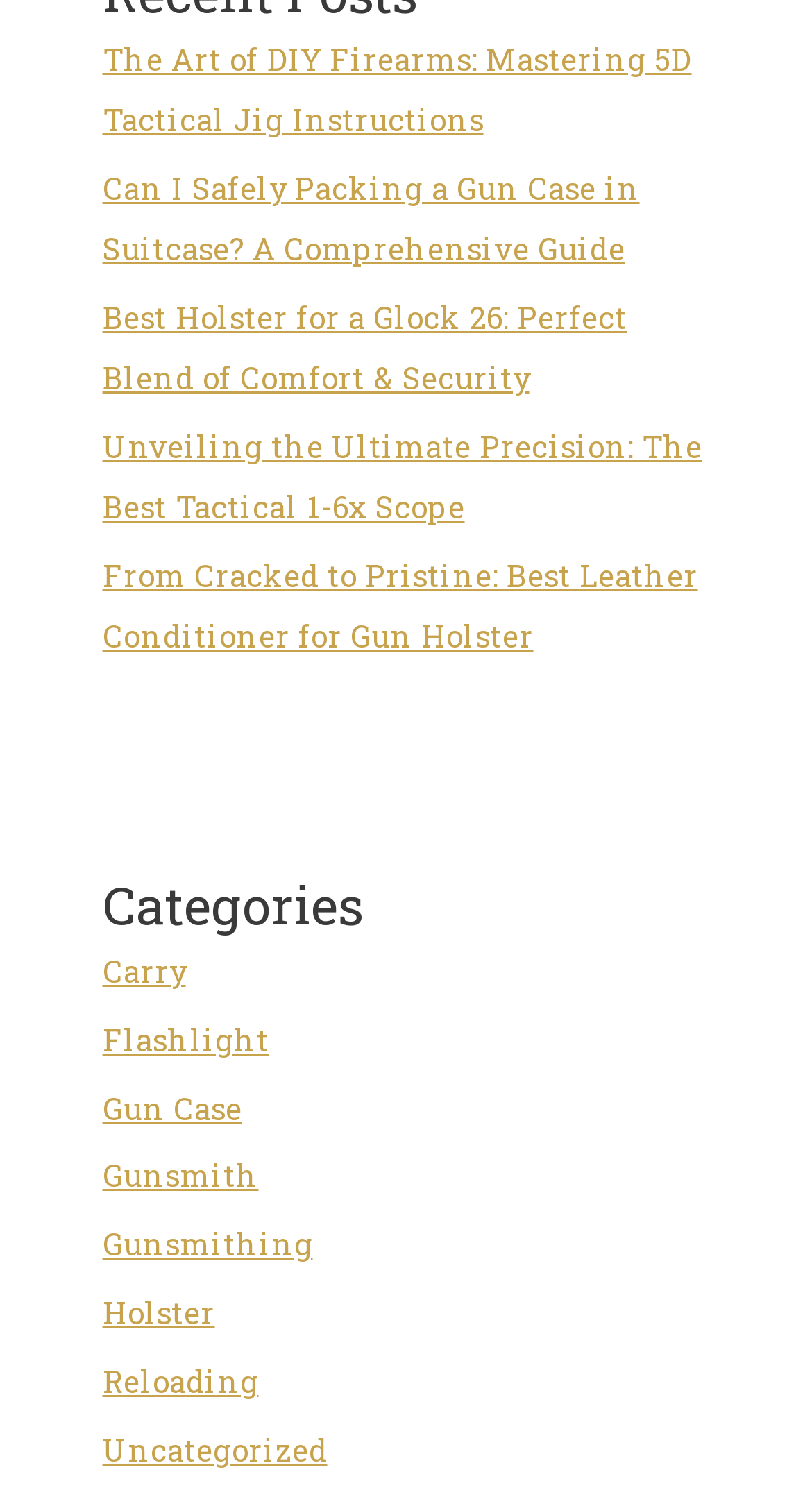Determine the bounding box coordinates for the area you should click to complete the following instruction: "View the guide on safely packing a gun case in a suitcase".

[0.126, 0.113, 0.788, 0.18]